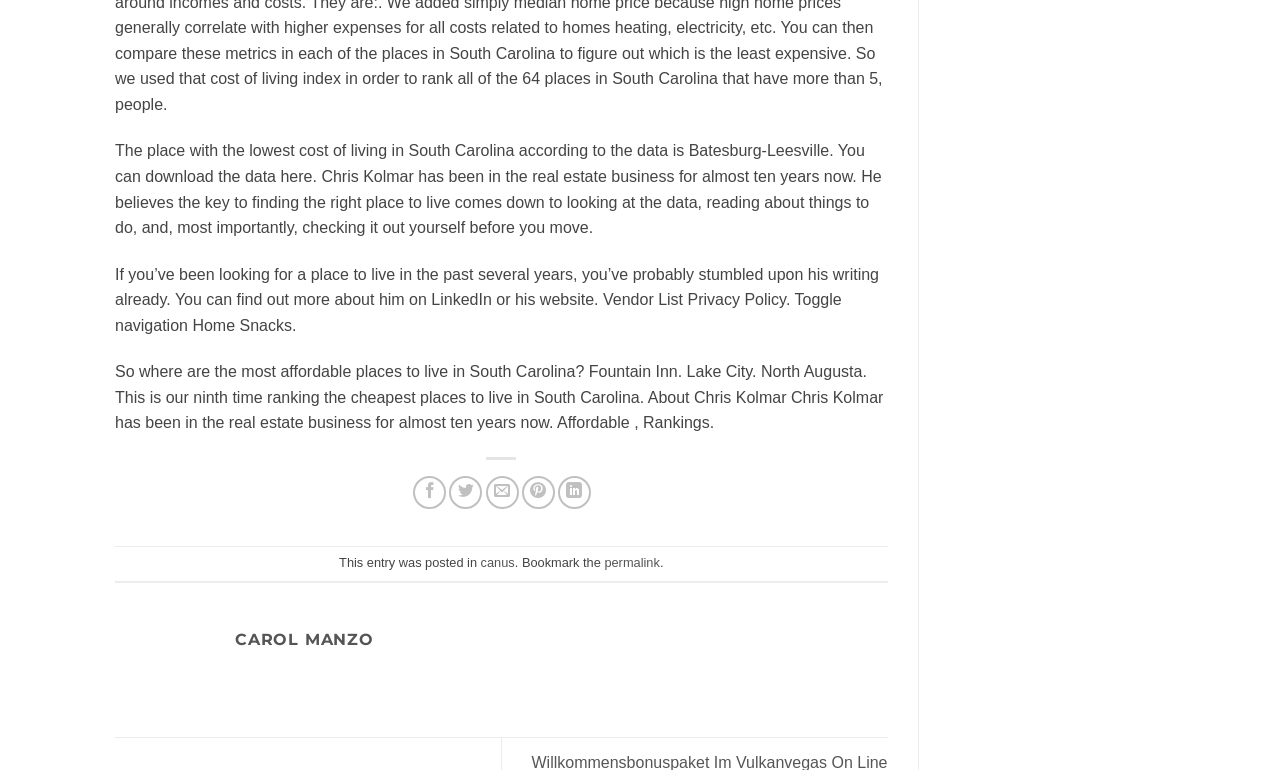Locate the UI element described by input value="Email" name="EMail" value="Email" in the provided webpage screenshot. Return the bounding box coordinates in the format (top-left x, top-left y, bottom-right x, bottom-right y), ensuring all values are between 0 and 1.

None